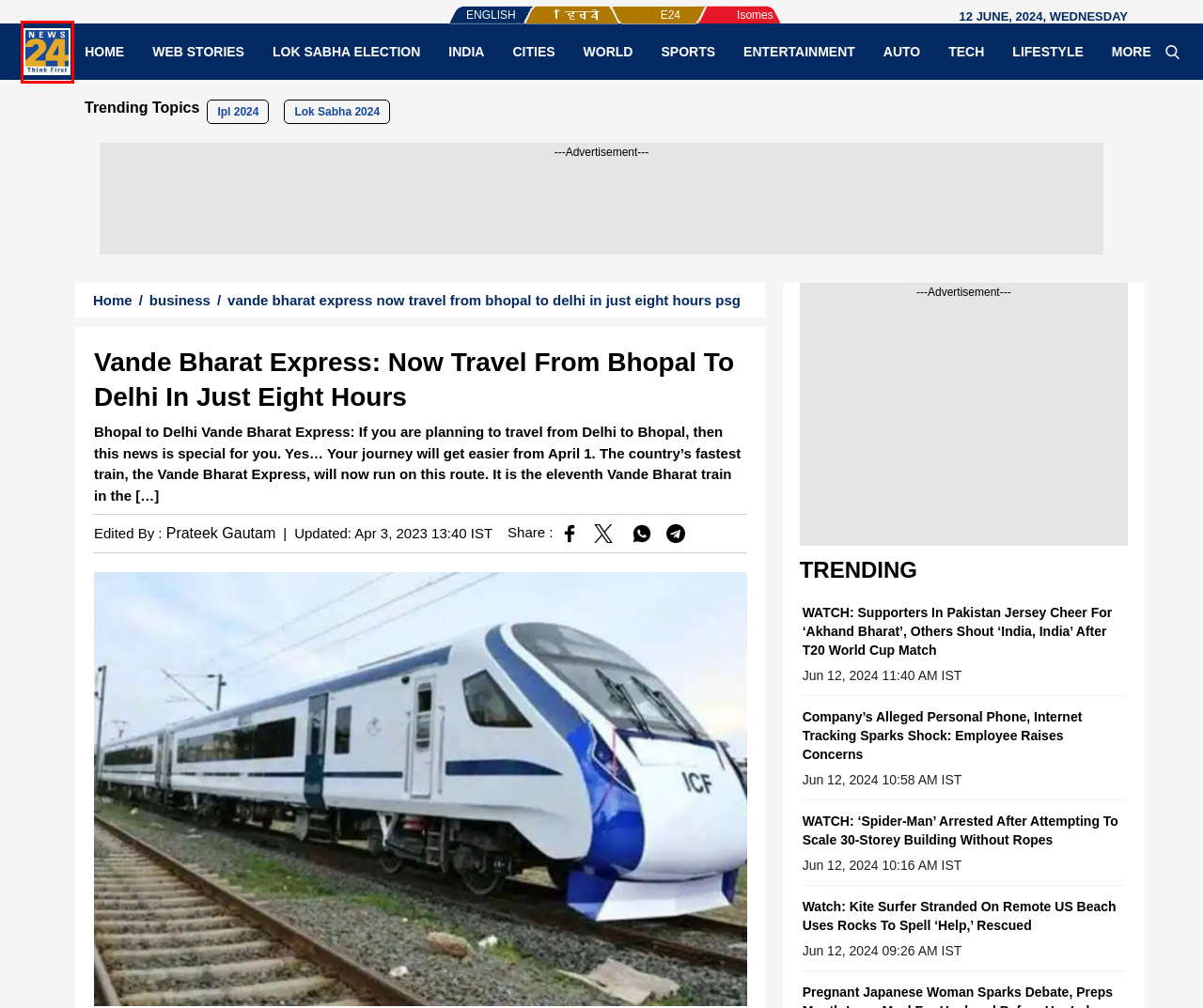Given a screenshot of a webpage with a red rectangle bounding box around a UI element, select the best matching webpage description for the new webpage that appears after clicking the highlighted element. The candidate descriptions are:
A. lok sabha 2024 Archives - News24
B. 'Spider-Man' Arrested After Attempting To Scale 30-Storey Building
C. Prateek Gautam, Author at News24
D. World News: International Affairs News, Breaking News Around The World
E. Employee Alleges Company's Personal Phone, Internet Monitoring
F. Tech News: Latest Gadgets News, Upcoming Smartphones, Tech Deals
G. India News: Latest India News, Politics News, Current Affairs
H. News24: Get Breaking News, Latest News, India News & Updates

H